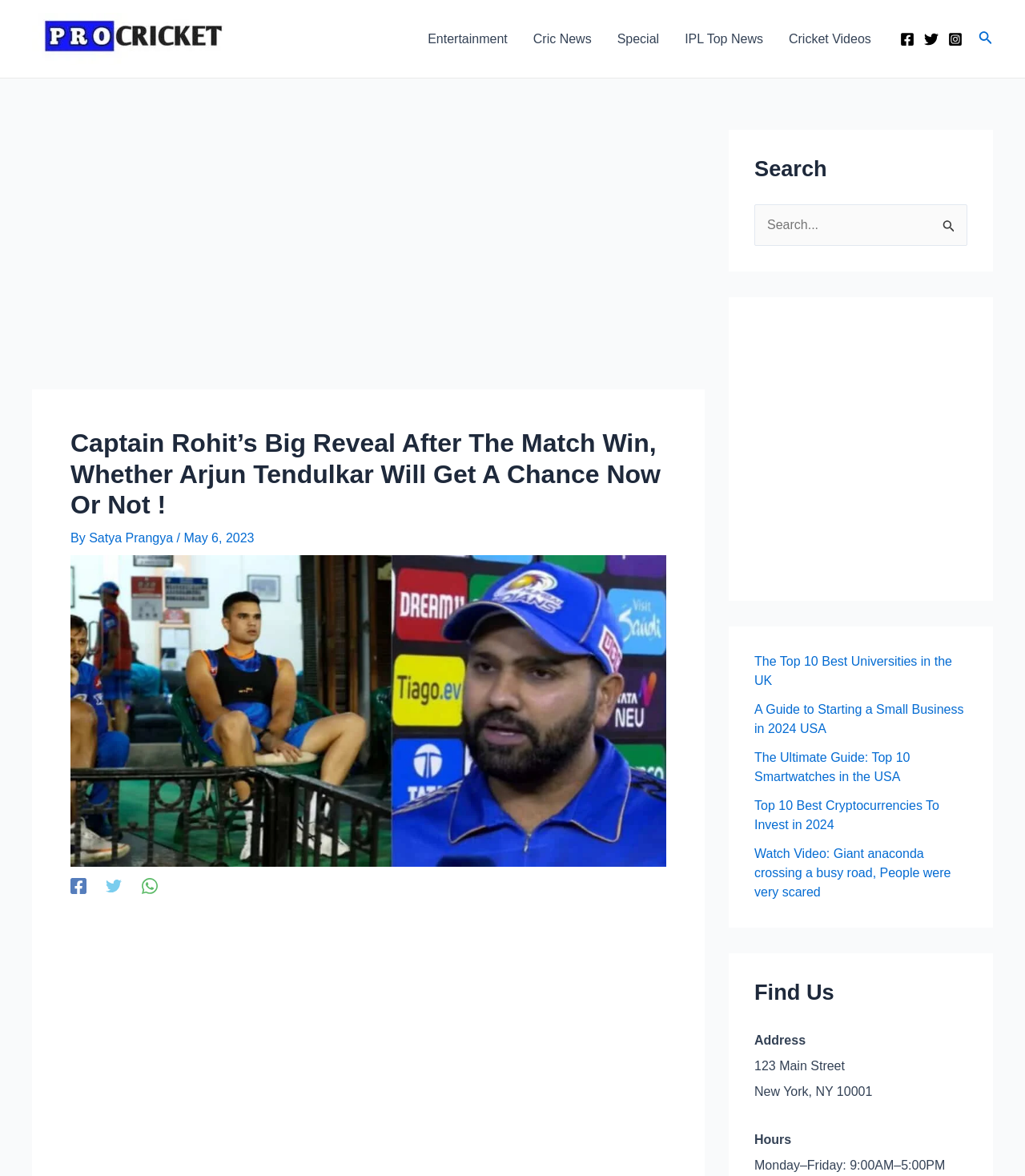Locate the bounding box coordinates of the area you need to click to fulfill this instruction: 'Click on the 'Watch Video: Giant anaconda crossing a busy road...' link'. The coordinates must be in the form of four float numbers ranging from 0 to 1: [left, top, right, bottom].

[0.736, 0.72, 0.928, 0.764]